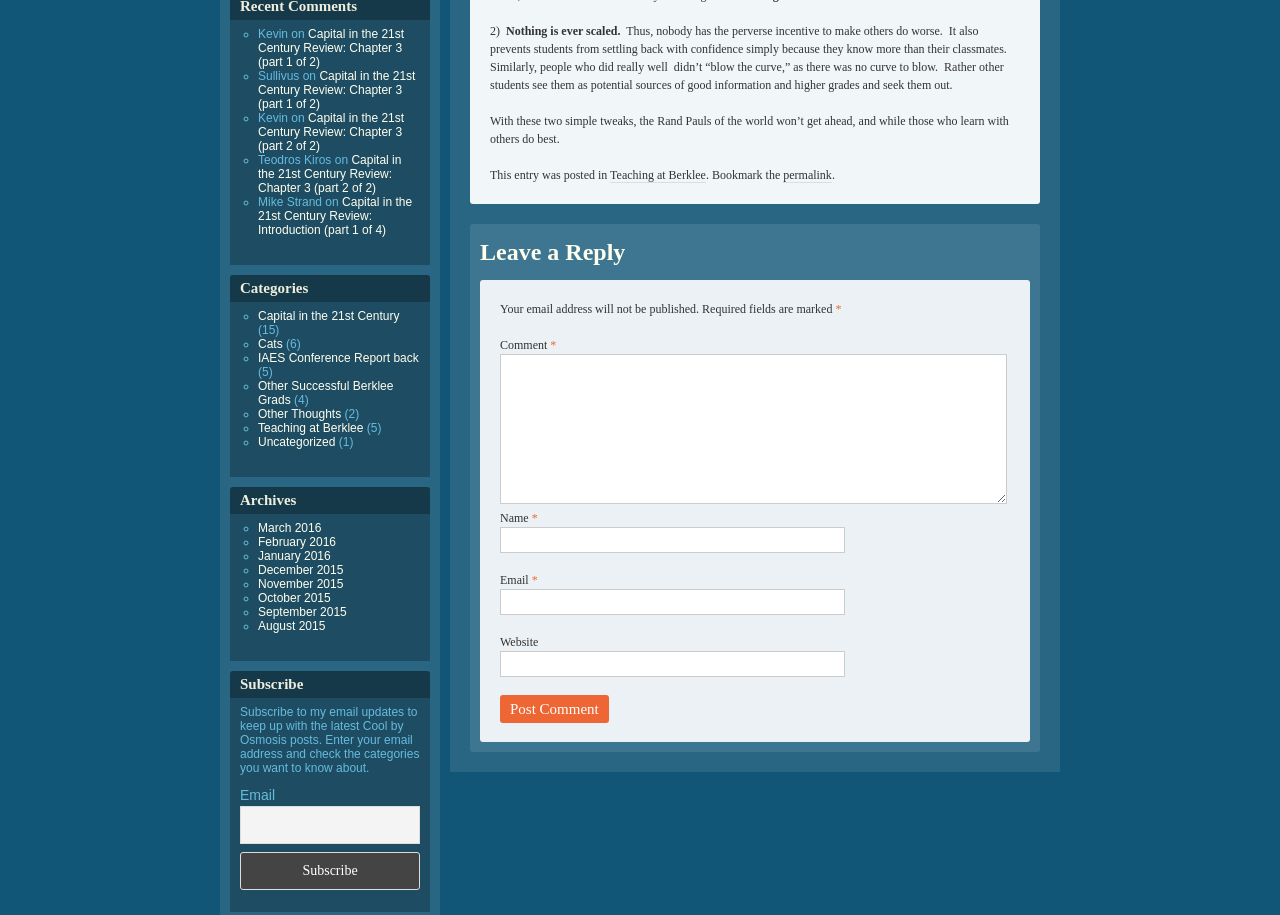Using the element description provided, determine the bounding box coordinates in the format (top-left x, top-left y, bottom-right x, bottom-right y). Ensure that all values are floating point numbers between 0 and 1. Element description: September 2015

[0.202, 0.661, 0.271, 0.676]